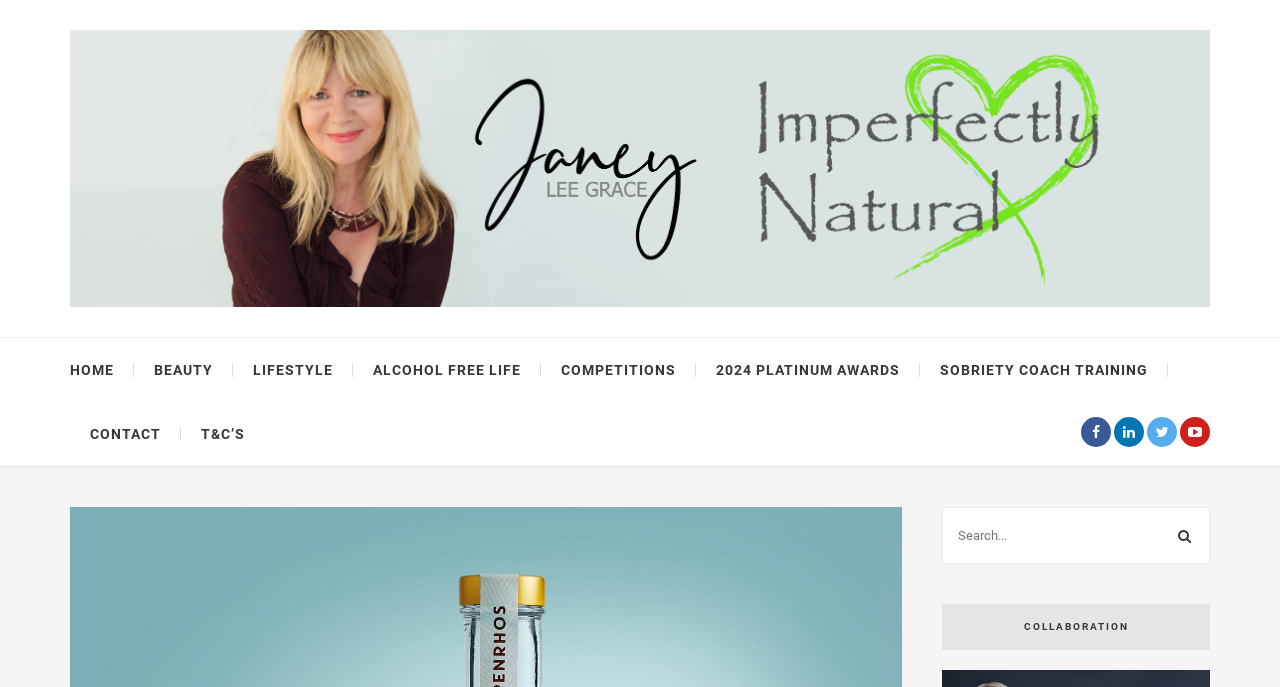Mark the bounding box of the element that matches the following description: "Sobriety Coach Training".

[0.734, 0.492, 0.897, 0.585]